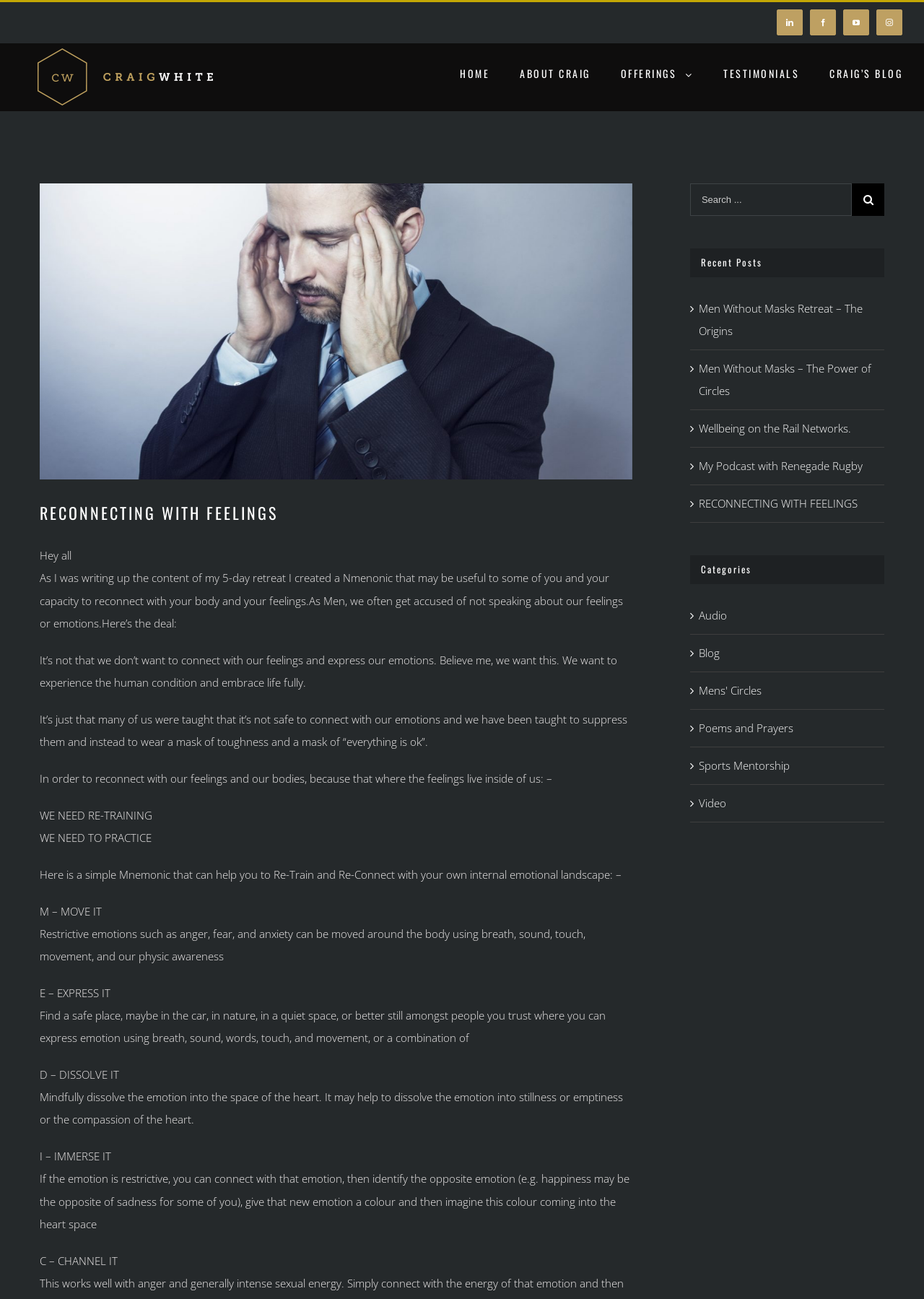What is the category of the post 'Men Without Masks Retreat – The Origins'?
Please answer the question with a detailed and comprehensive explanation.

I found the post 'Men Without Masks Retreat – The Origins' in the 'Recent Posts' section of the webpage. By looking at the categories section, I saw that this post is categorized under 'Audio'.